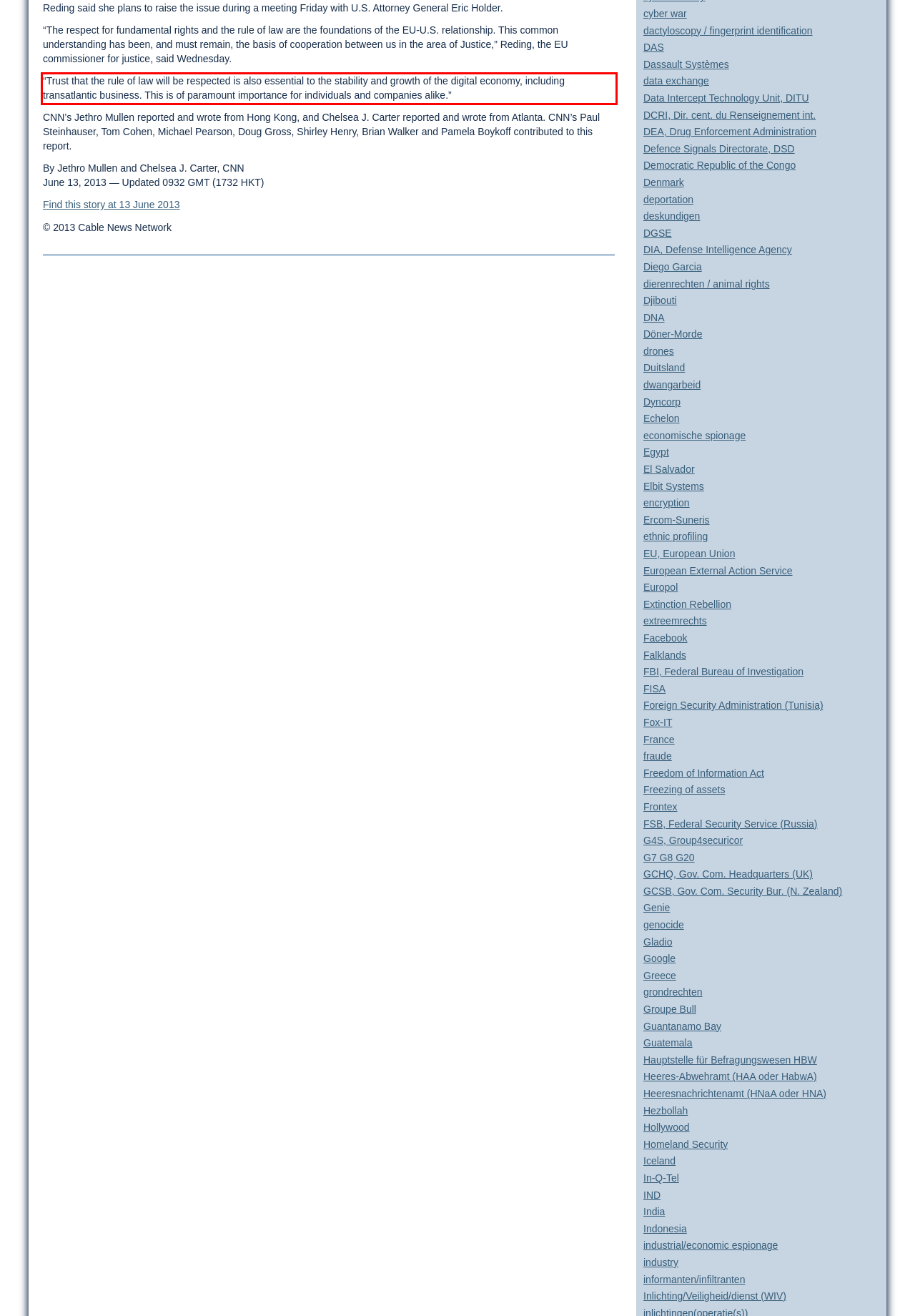You are provided with a screenshot of a webpage that includes a UI element enclosed in a red rectangle. Extract the text content inside this red rectangle.

“Trust that the rule of law will be respected is also essential to the stability and growth of the digital economy, including transatlantic business. This is of paramount importance for individuals and companies alike.”